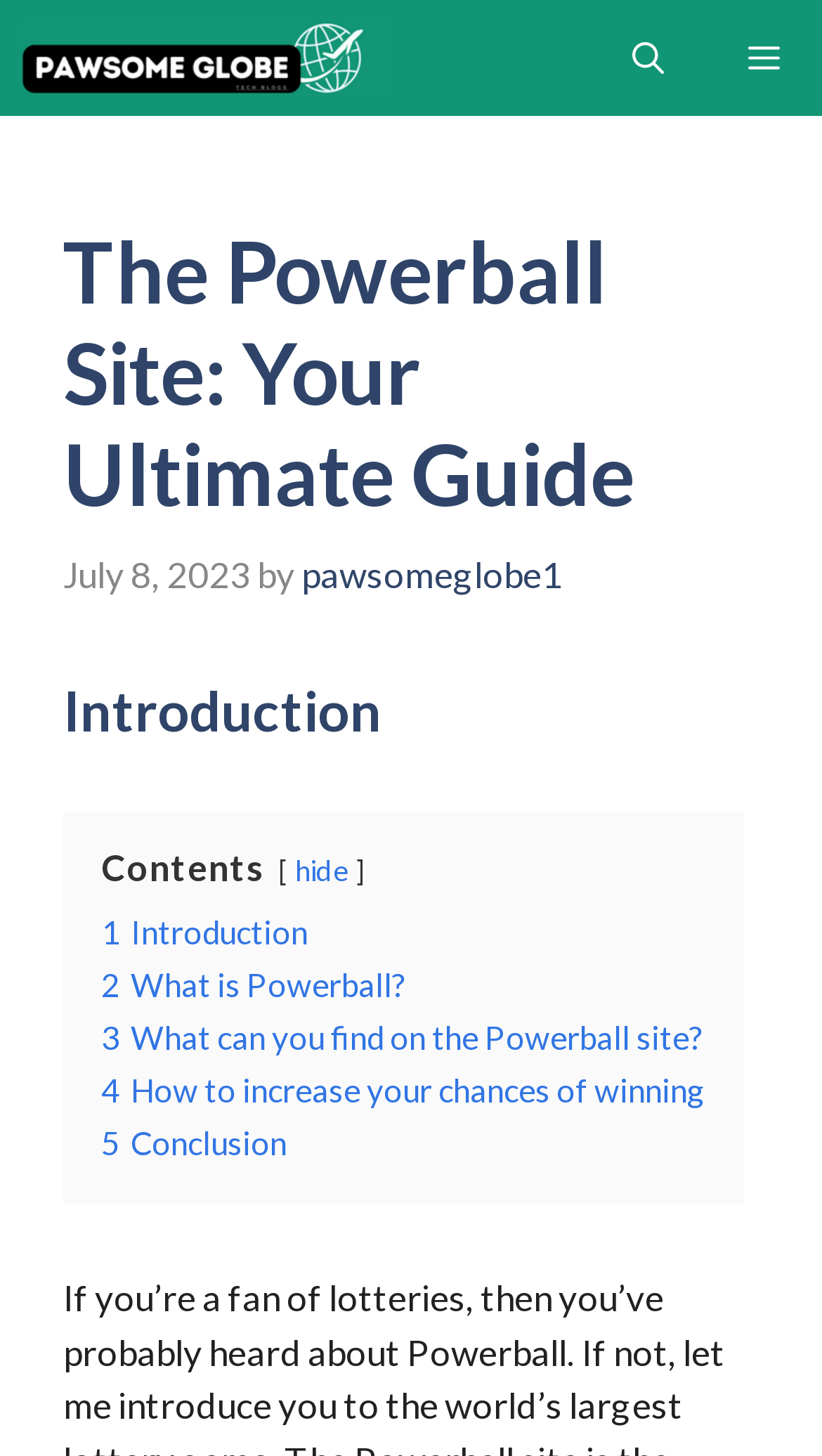Determine the bounding box coordinates for the UI element matching this description: "5 Conclusion".

[0.123, 0.771, 0.349, 0.797]